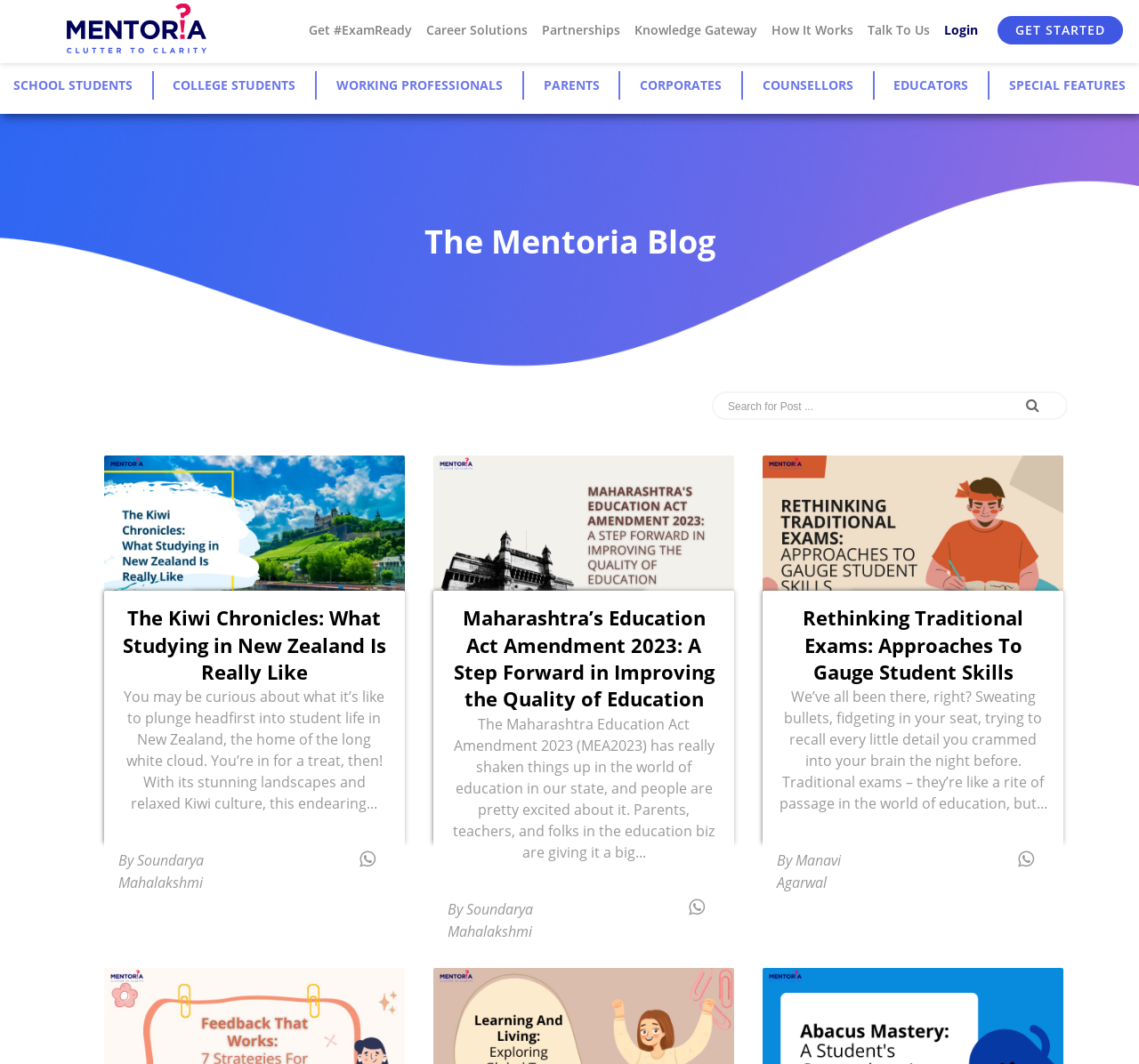Please determine the bounding box coordinates of the area that needs to be clicked to complete this task: 'Search for a post'. The coordinates must be four float numbers between 0 and 1, formatted as [left, top, right, bottom].

[0.625, 0.368, 0.938, 0.395]